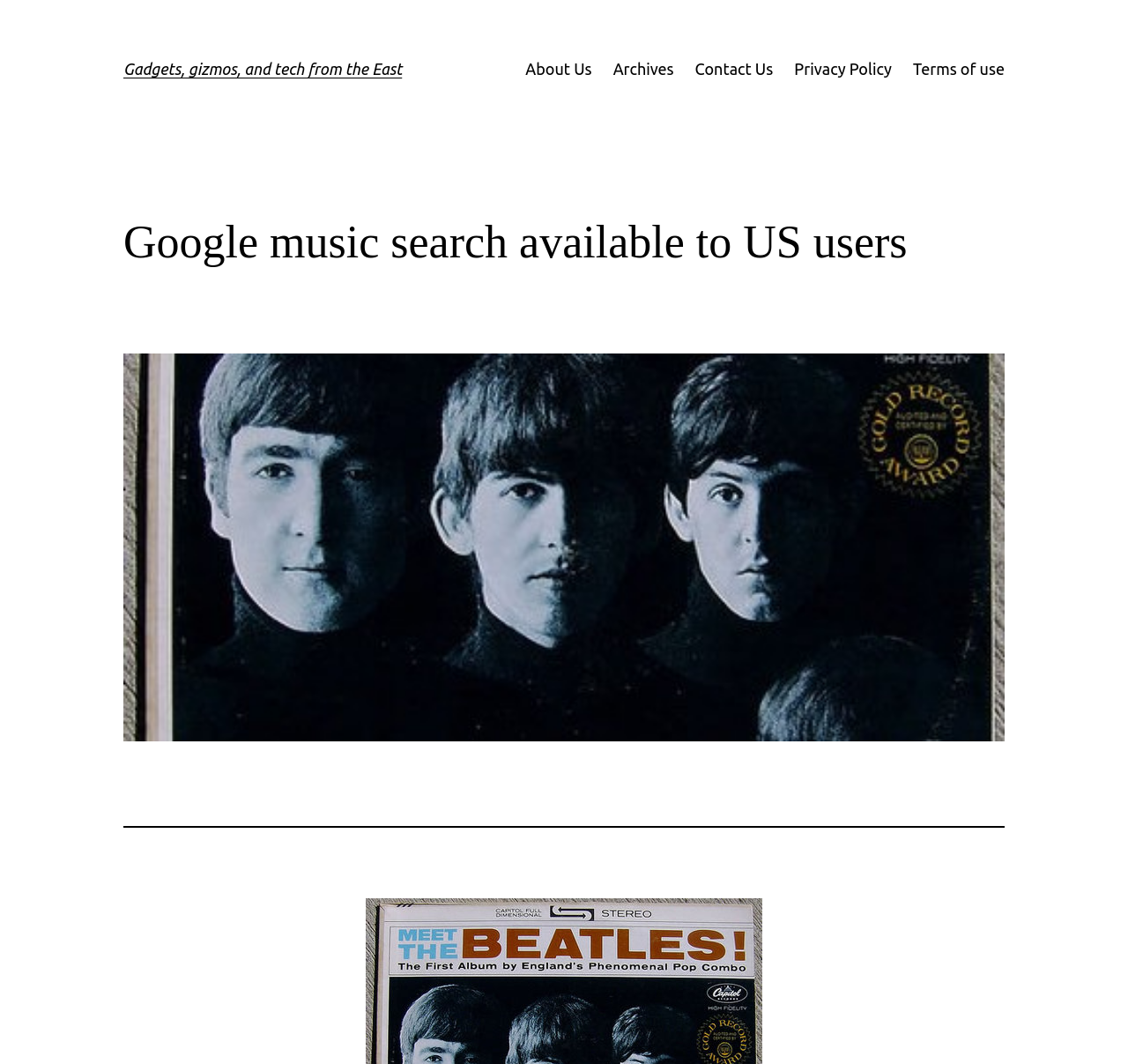Provide a thorough and detailed response to the question by examining the image: 
What is the position of the figure relative to the heading?

By comparing the y1 and y2 coordinates of the heading and the figure, I can determine that the figure is located below the heading, as the y1 and y2 values of the figure are greater than those of the heading.